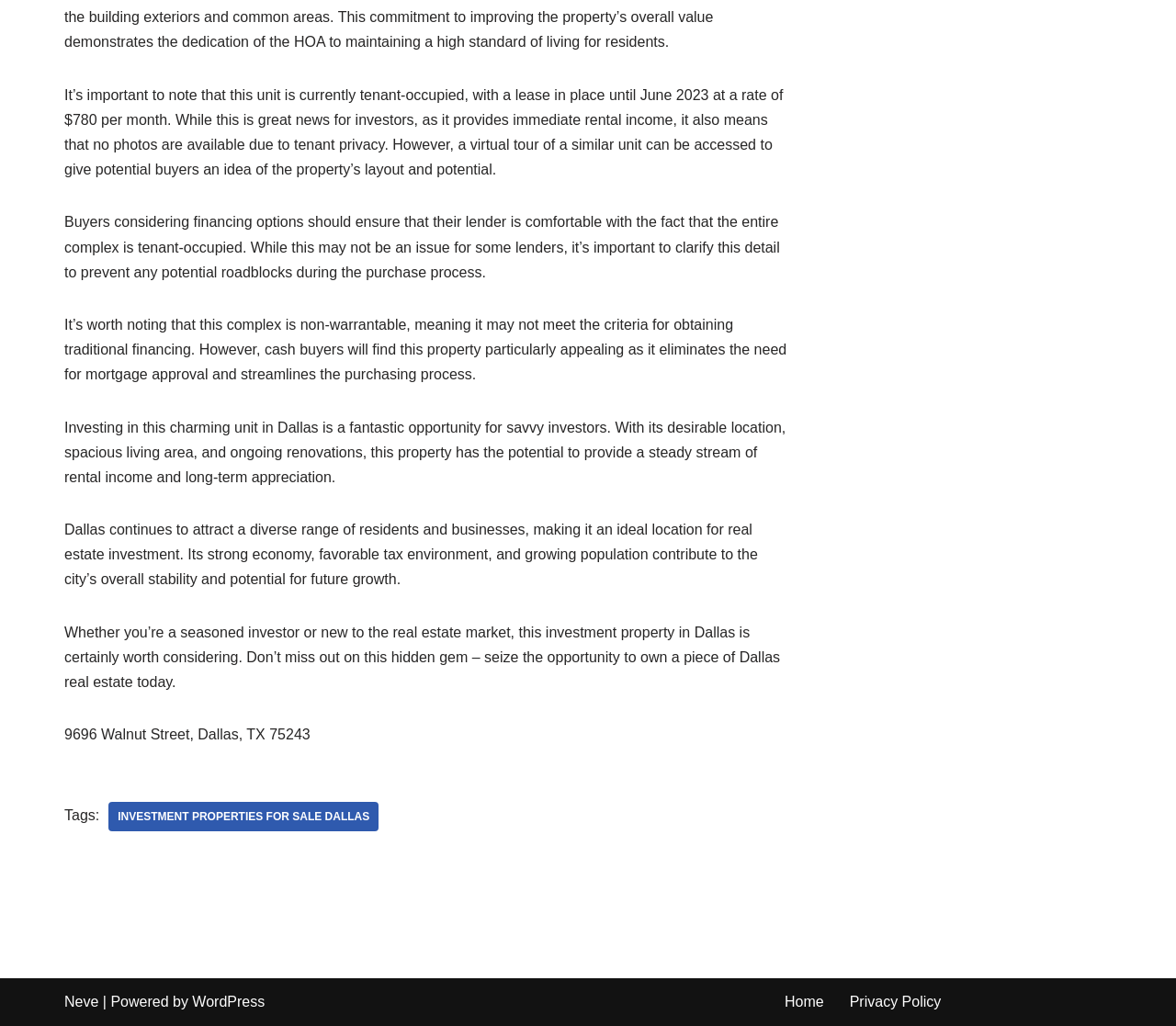Reply to the question with a single word or phrase:
What type of financing may not be available for this property?

Traditional financing